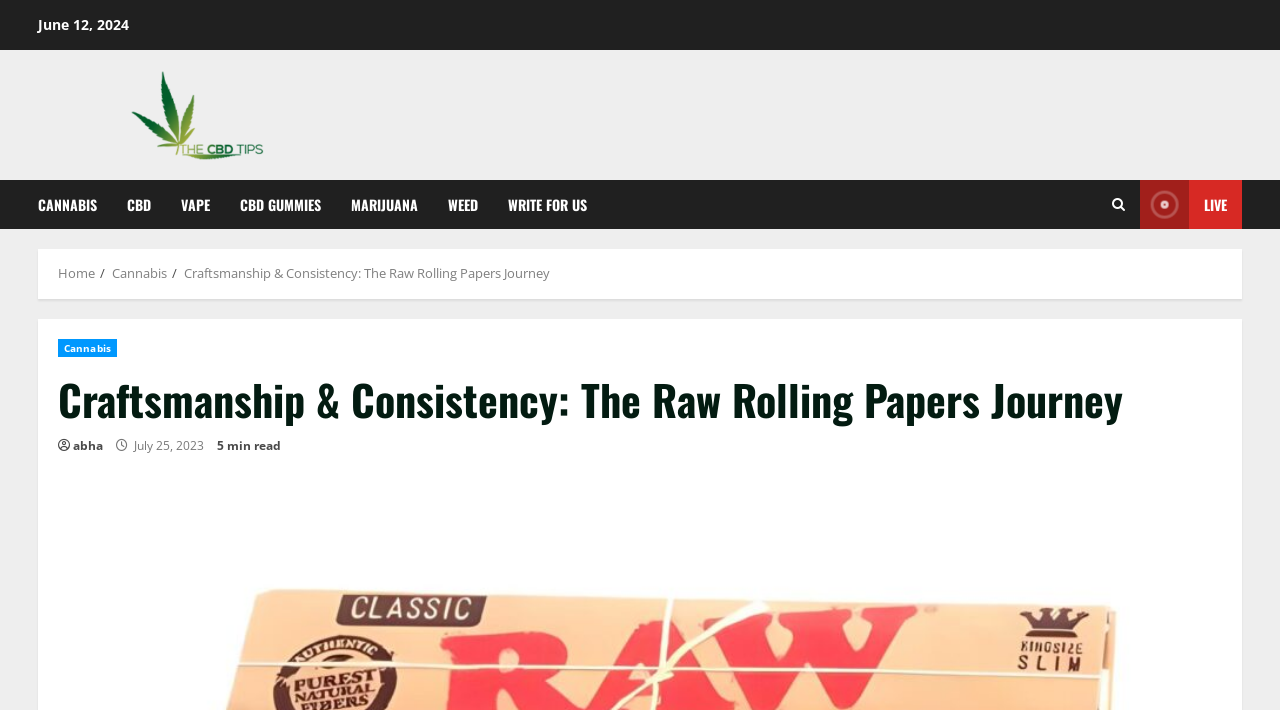Please find the bounding box coordinates for the clickable element needed to perform this instruction: "Click on the 'CANNABIS' link".

[0.03, 0.254, 0.088, 0.323]